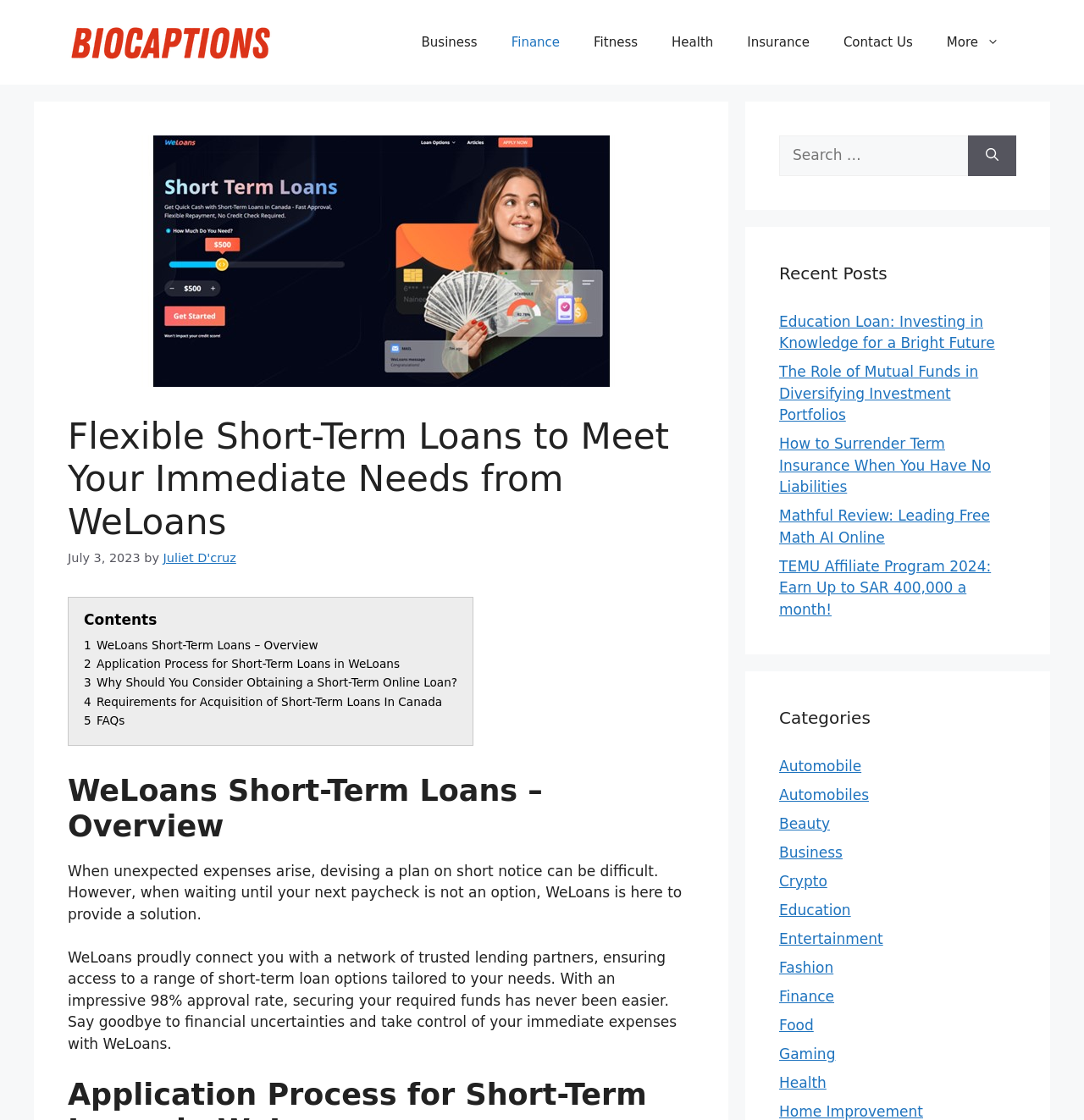Pinpoint the bounding box coordinates of the clickable element to carry out the following instruction: "Click the 'Contact Us' link."

[0.762, 0.015, 0.858, 0.06]